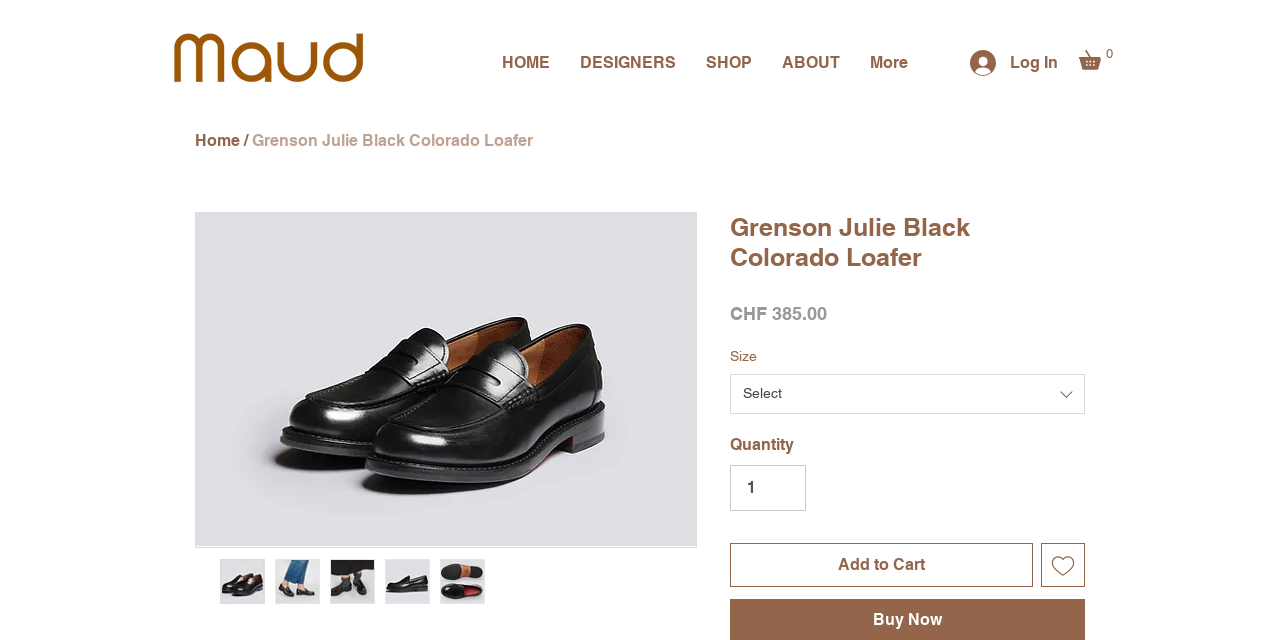What is the default quantity of the shoe?
Using the details shown in the screenshot, provide a comprehensive answer to the question.

I determined the answer by looking at the spinbutton labeled 'Quantity' which has a minimum value of 1 and a default value of 1.